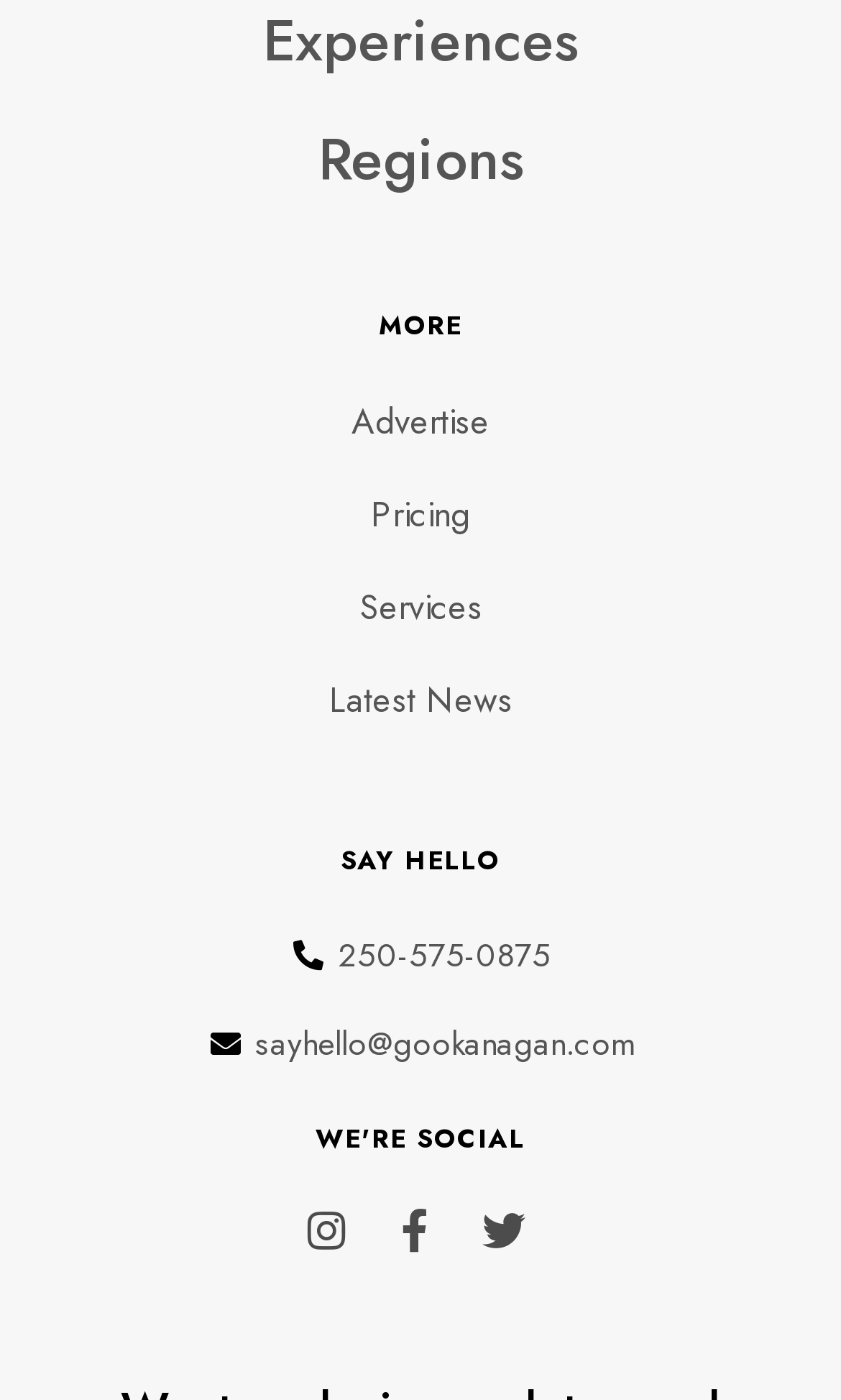Predict the bounding box of the UI element based on this description: "Experiences".

[0.092, 0.003, 0.908, 0.053]